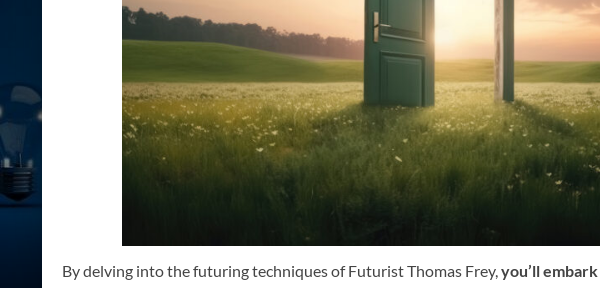Respond with a single word or phrase:
What is the source of light in the scene?

soft sunlight